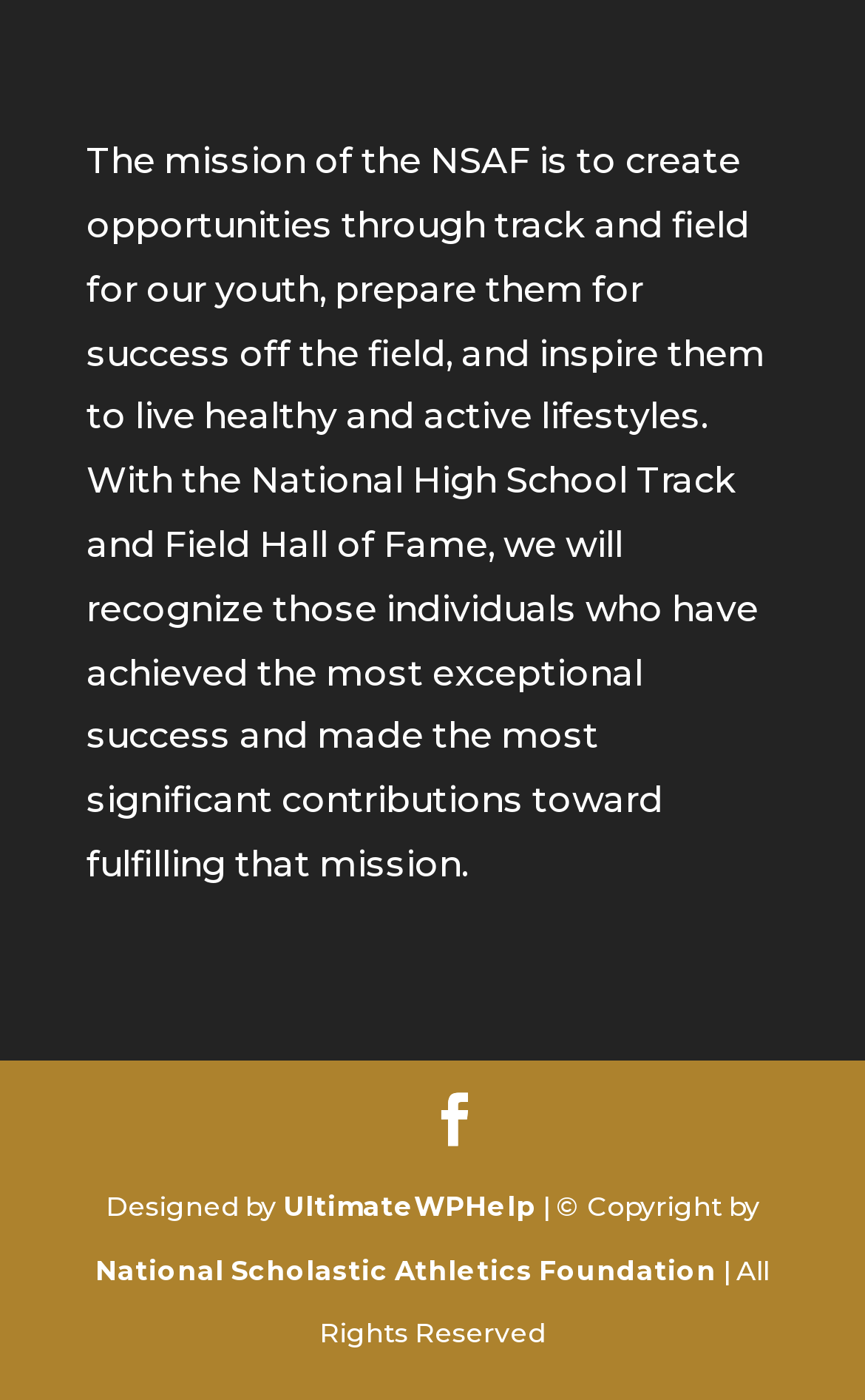Given the element description: "IEEE Projects", predict the bounding box coordinates of this UI element. The coordinates must be four float numbers between 0 and 1, given as [left, top, right, bottom].

None